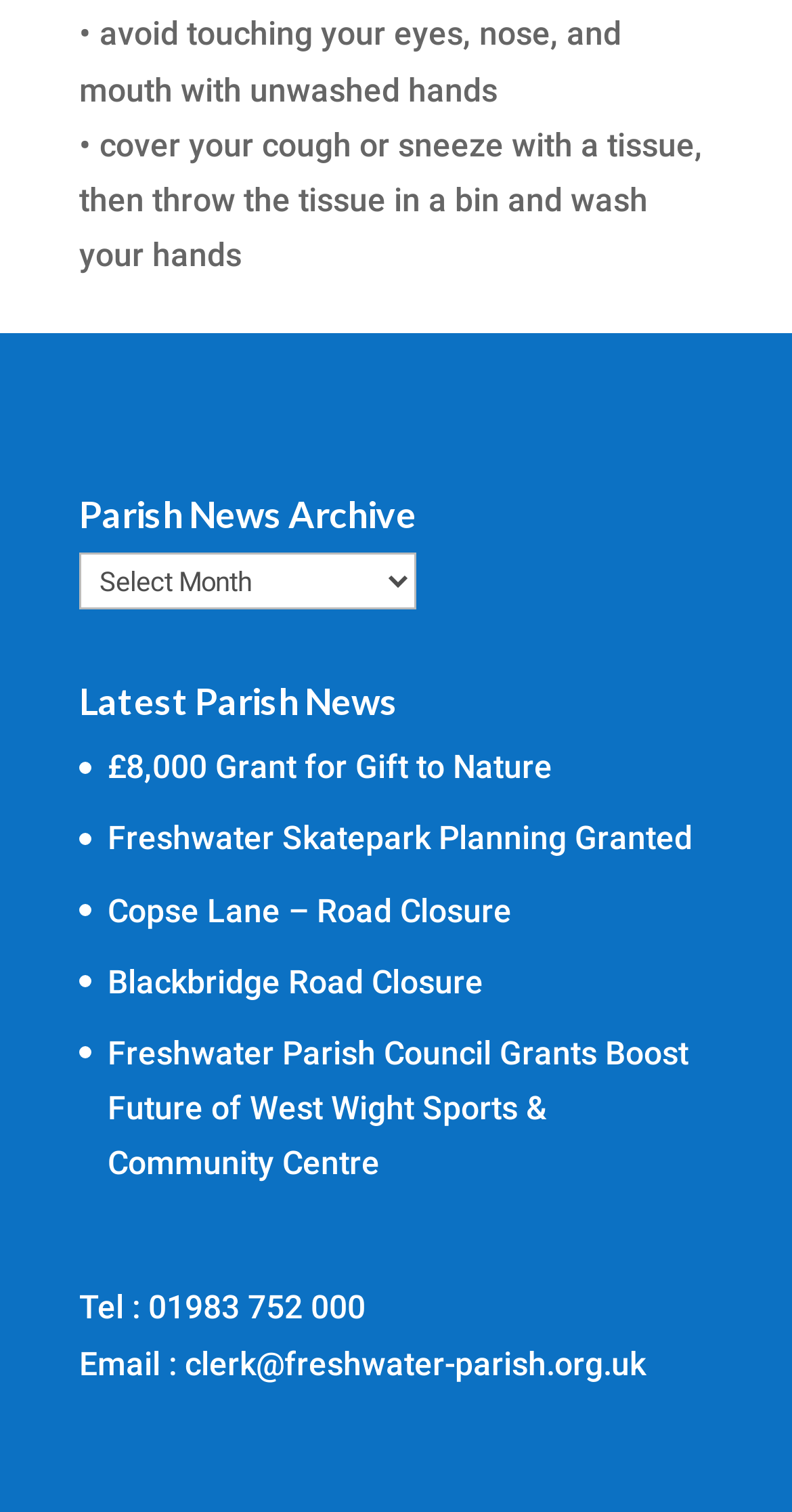Give the bounding box coordinates for this UI element: "Copse Lane – Road Closure". The coordinates should be four float numbers between 0 and 1, arranged as [left, top, right, bottom].

[0.136, 0.589, 0.646, 0.615]